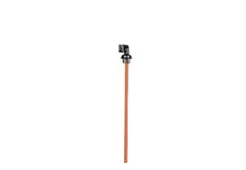Detail every aspect of the image in your caption.

The image features a 5-pack of Gallagher Top-Insulators designed for Spring Steel Posts. The insulator is depicted prominently with an orange braided rope and a black attachment point, showcasing its practical design for securing fencing applications. This product is currently highlighted in the "Recently Viewed Products" section, priced at £3.00, with the option to view more details or purchase. It emphasizes functionality, catering to individuals in need of reliable fencing solutions.